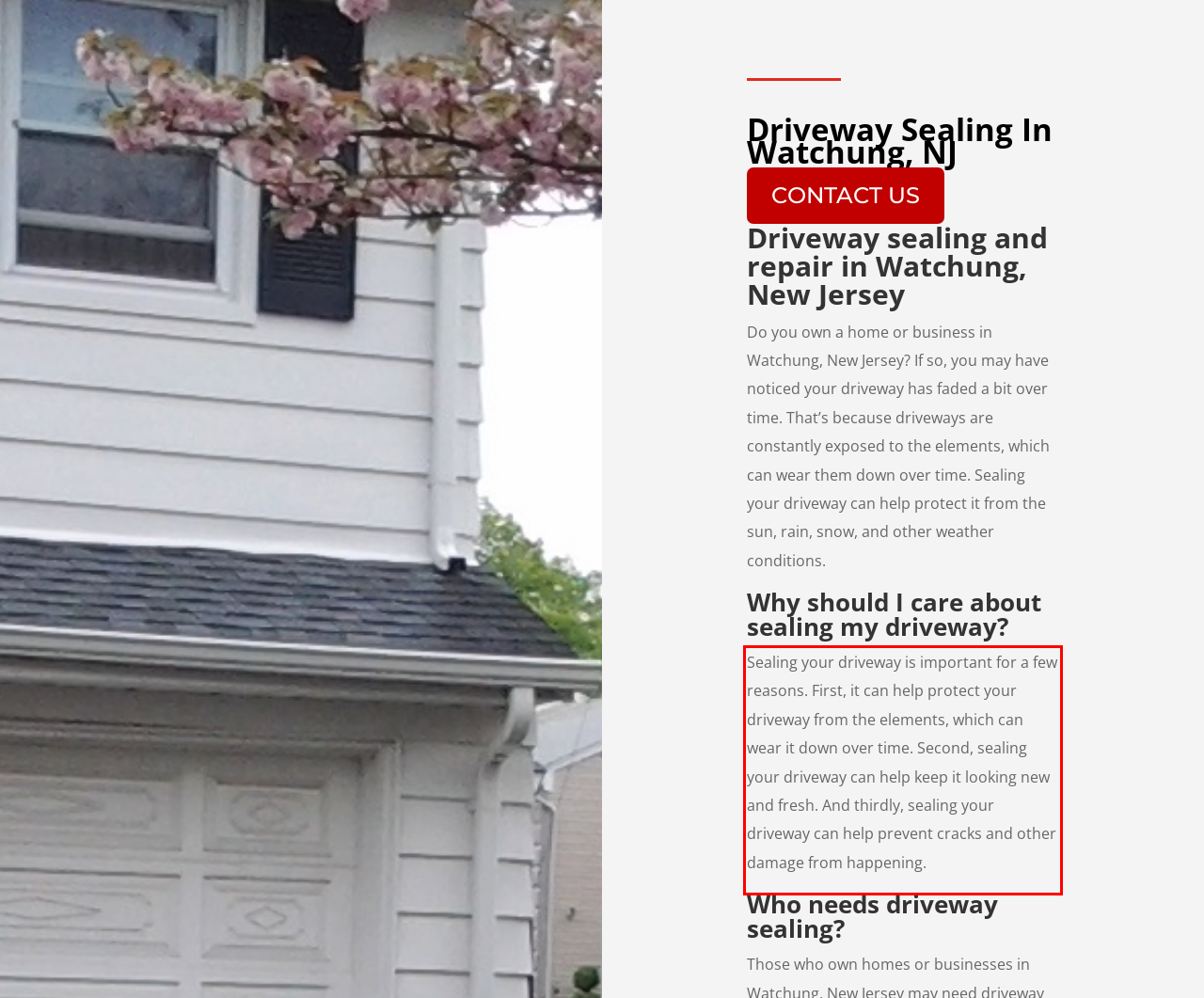Observe the screenshot of the webpage, locate the red bounding box, and extract the text content within it.

Sealing your driveway is important for a few reasons. First, it can help protect your driveway from the elements, which can wear it down over time. Second, sealing your driveway can help keep it looking new and fresh. And thirdly, sealing your driveway can help prevent cracks and other damage from happening.